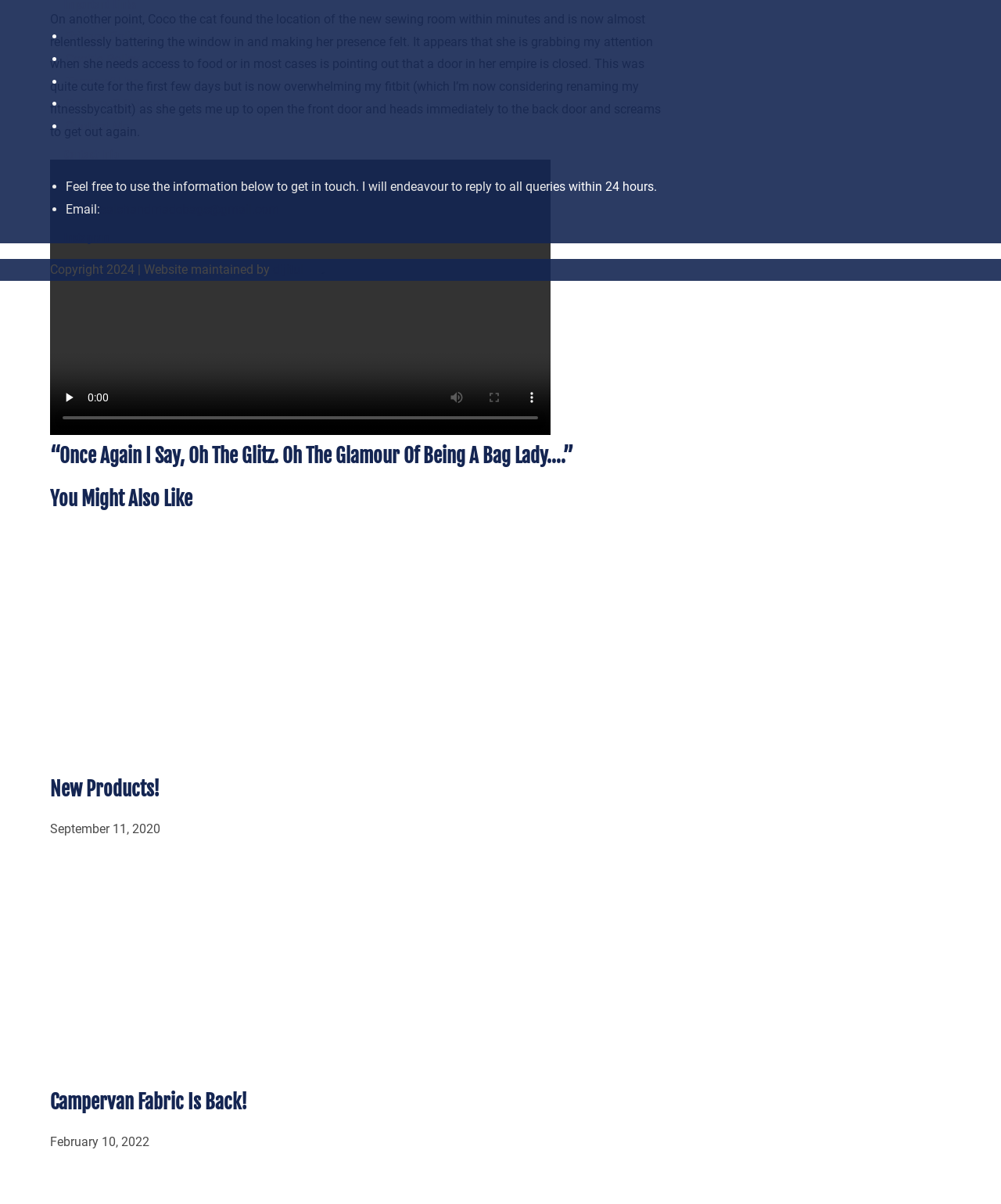Could you find the bounding box coordinates of the clickable area to complete this instruction: "visit the Privacy Policy page"?

[0.066, 0.024, 0.143, 0.036]